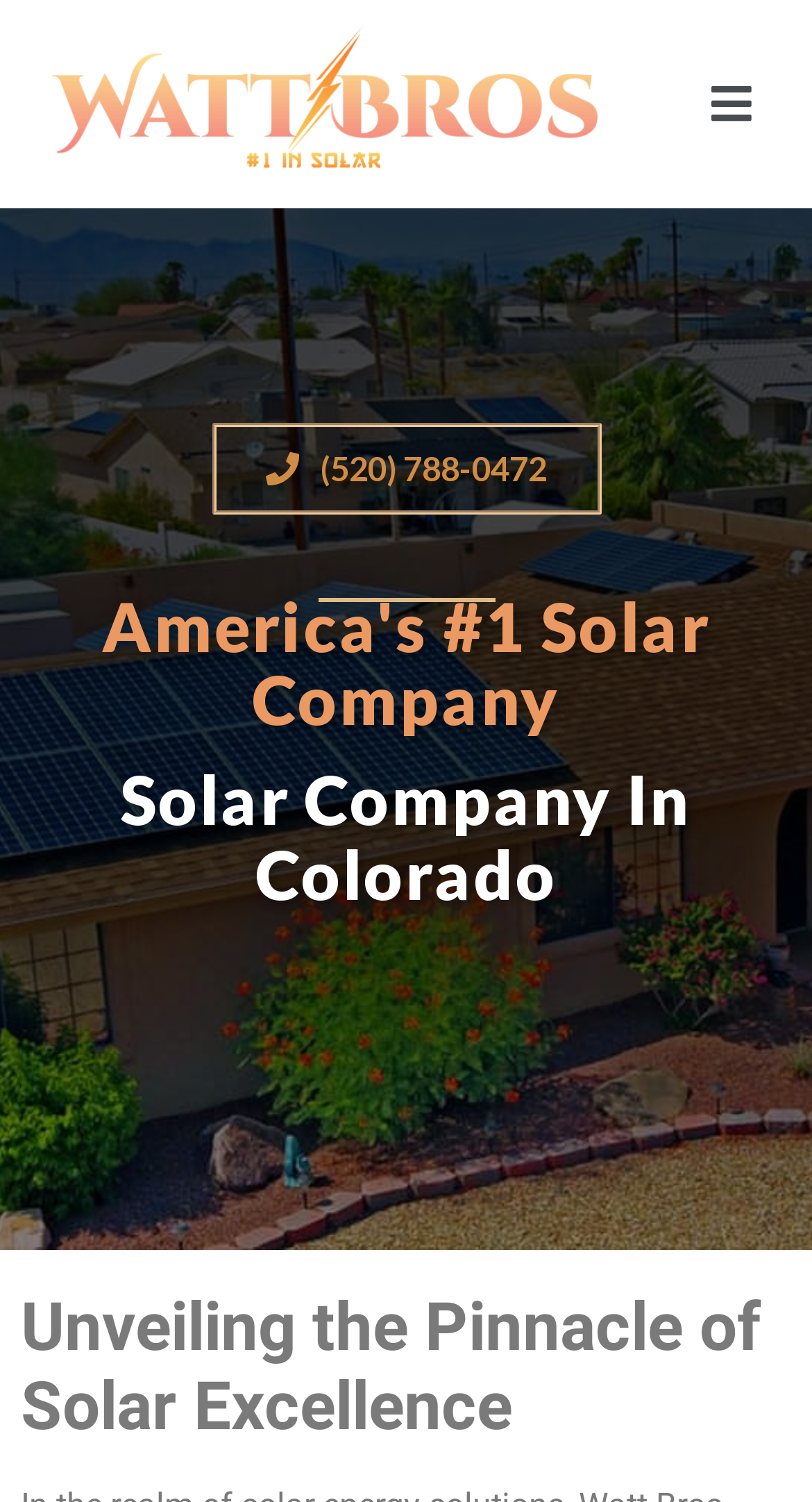What is the logo of Watt Bros Solar?
Examine the image and provide an in-depth answer to the question.

I found the logo by looking at the image element with the description 'default-logo' which is located at the top left corner of the webpage.